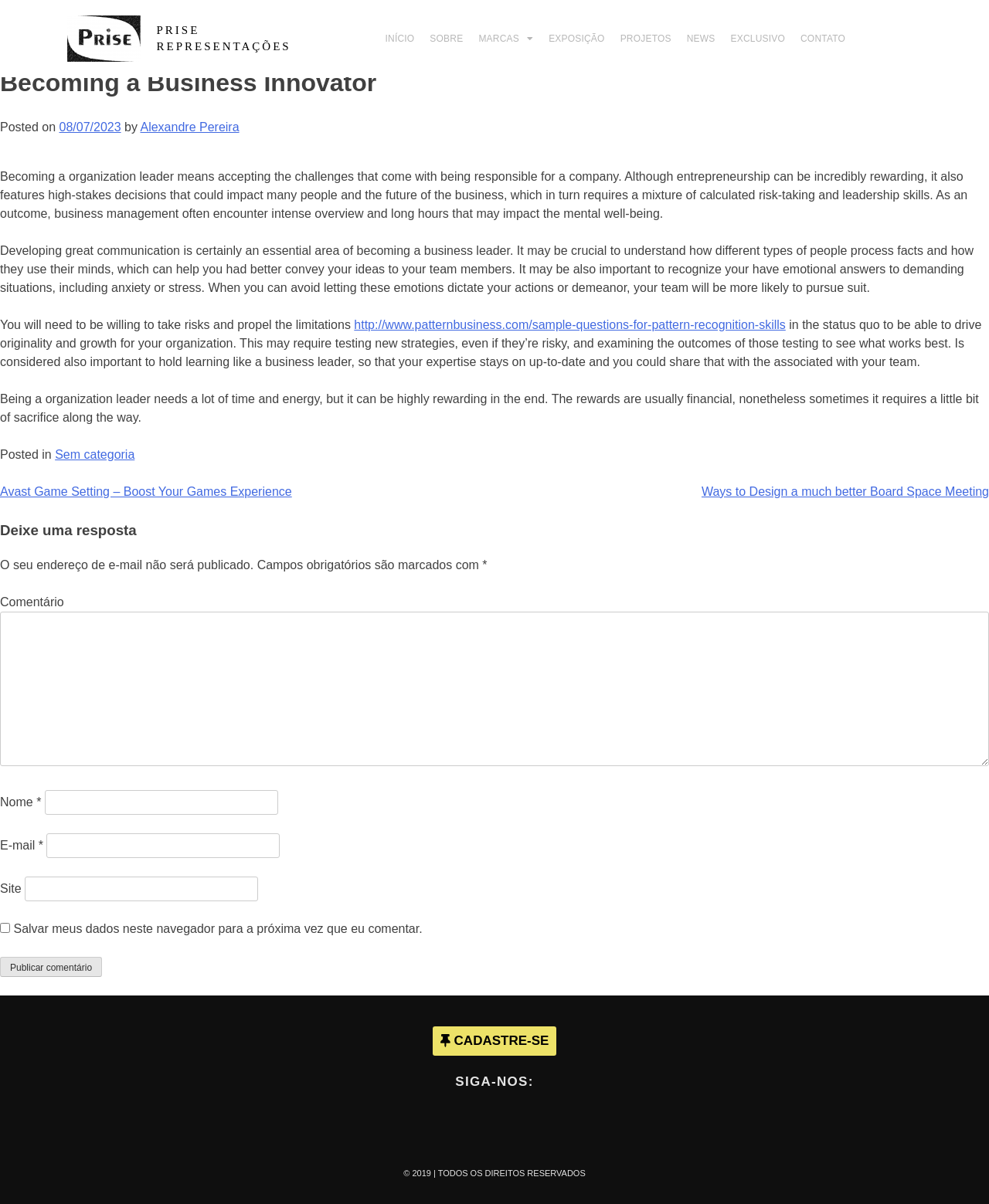What is the date of the article?
Using the details from the image, give an elaborate explanation to answer the question.

The date '08/07/2023' is written below the heading 'Becoming a Business Innovator', indicating that it is the date the article was posted.